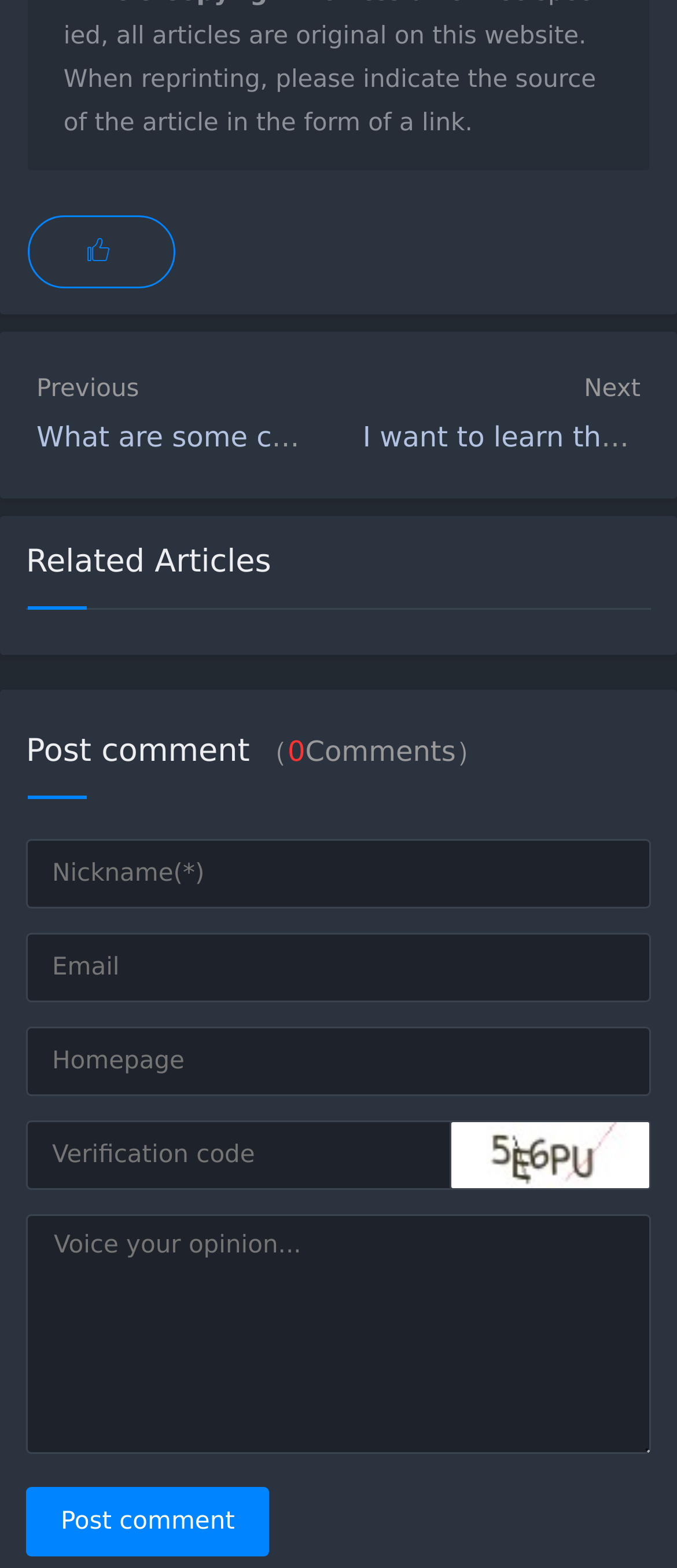Determine the bounding box coordinates of the clickable element necessary to fulfill the instruction: "Enter your nickname". Provide the coordinates as four float numbers within the 0 to 1 range, i.e., [left, top, right, bottom].

[0.038, 0.535, 0.962, 0.579]